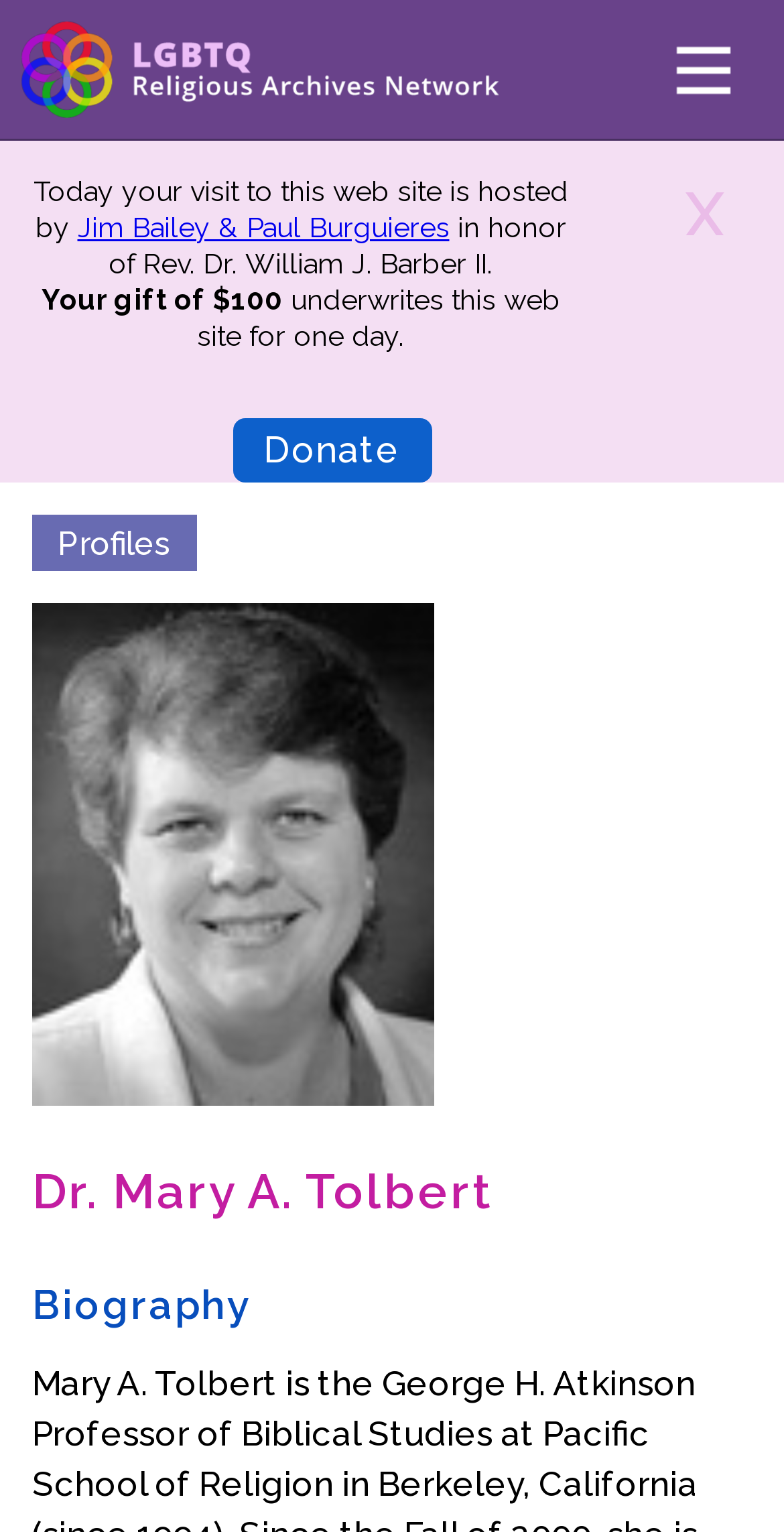Please give a concise answer to this question using a single word or phrase: 
What is the purpose of the 'Donate' button?

To underwrite the website for one day